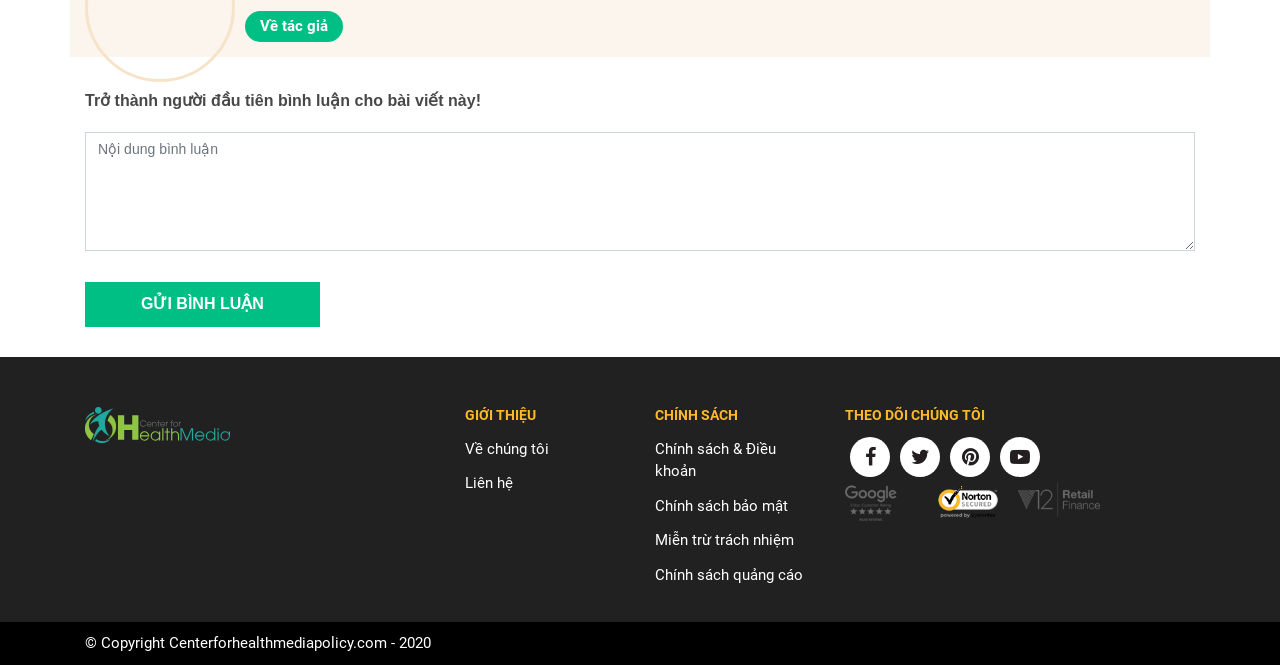Please specify the bounding box coordinates of the clickable region to carry out the following instruction: "Leave a comment". The coordinates should be four float numbers between 0 and 1, in the format [left, top, right, bottom].

[0.066, 0.199, 0.934, 0.378]